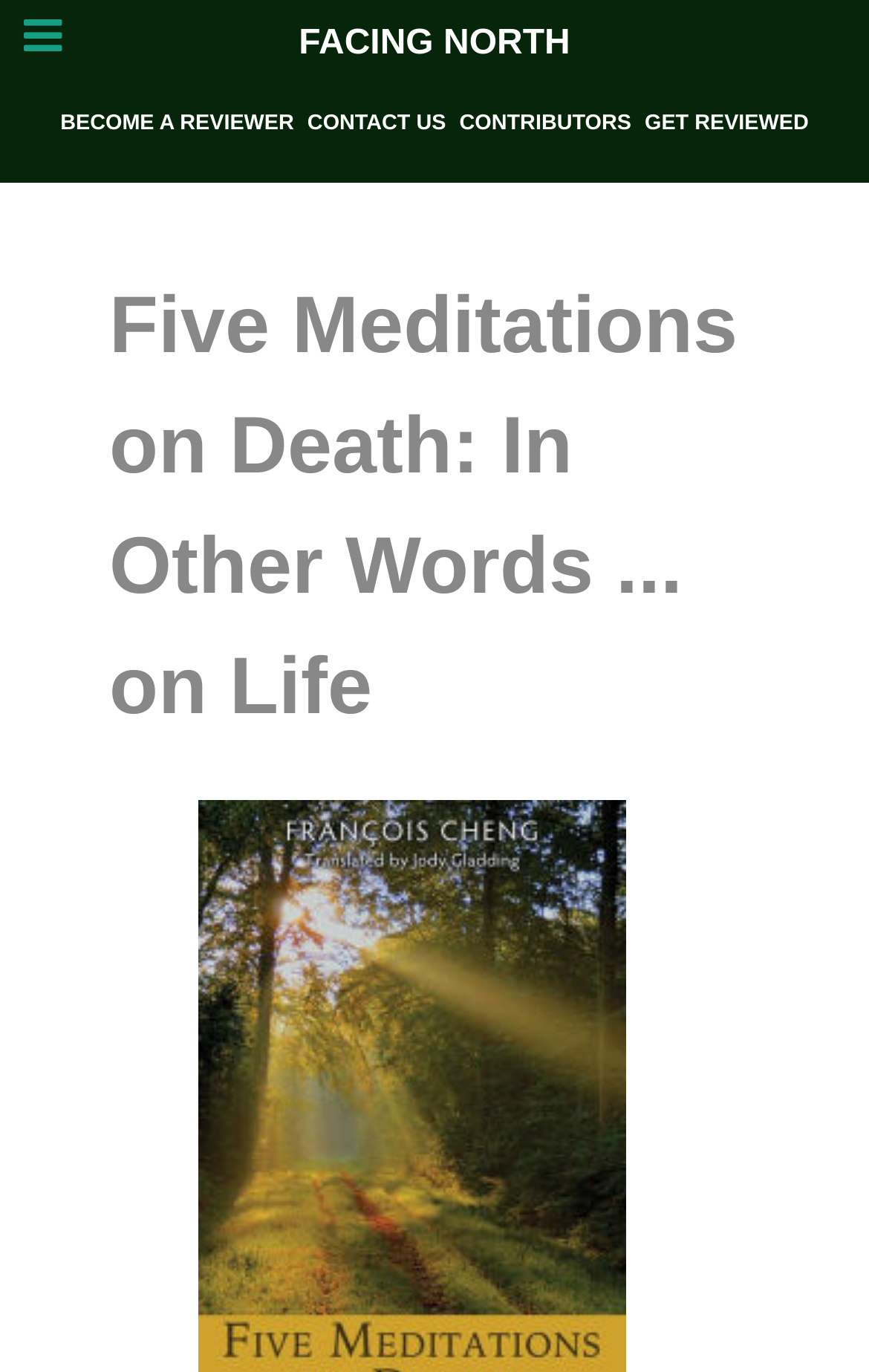Provide a single word or phrase to answer the given question: 
How many elements are above the main heading?

5